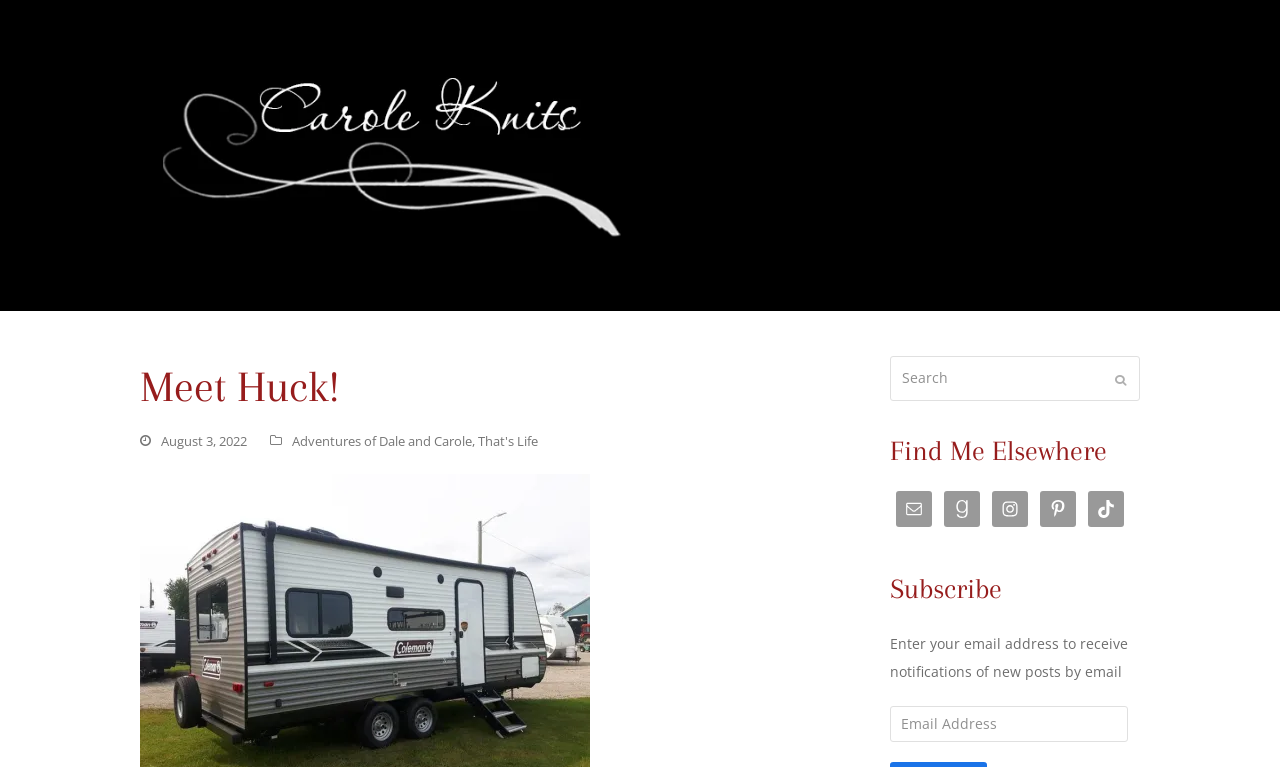Identify the bounding box for the UI element described as: "Adventures of Dale and Carole". The coordinates should be four float numbers between 0 and 1, i.e., [left, top, right, bottom].

[0.228, 0.563, 0.369, 0.586]